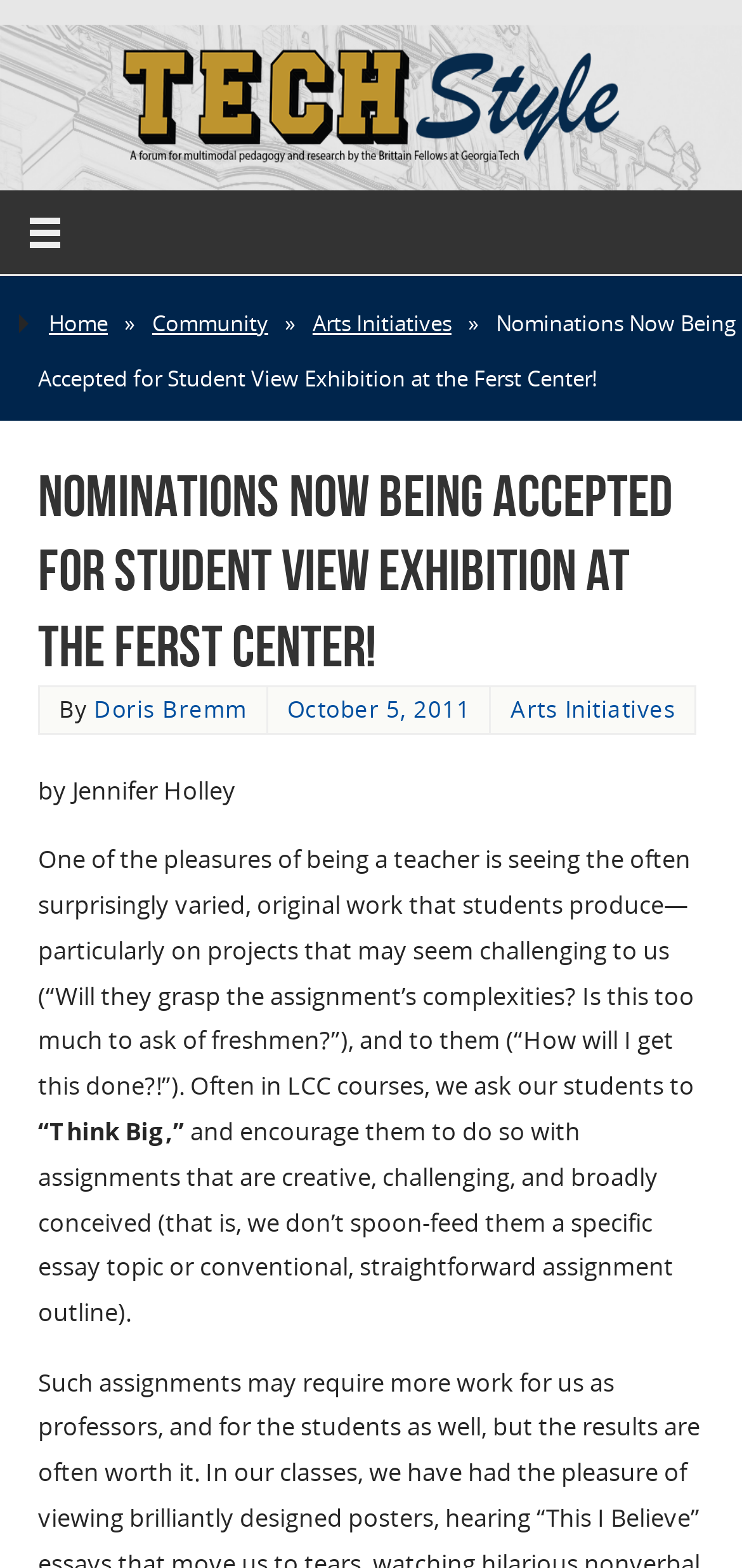Create an elaborate caption for the webpage.

The webpage appears to be a blog post or article about teaching and student projects. At the top of the page, there is a logo image with the text "TECHStyle" and a link with the same text. Below the logo, there is a navigation menu with links to "Home", "Community", and "Arts Initiatives".

The main content of the page is a heading that reads "Nominations Now Being Accepted for Student View Exhibition at the Ferst Center!" which is followed by a brief introduction to the article. The author of the article is Doris Bremm, and the post was published on October 5, 2011.

The article itself discusses the joys of teaching and the creative work produced by students, particularly in projects that may seem challenging. The text is divided into several paragraphs, with the main content starting below the navigation menu and author information. There are no other images on the page besides the logo at the top.

The layout of the page is organized, with clear headings and concise text. The navigation menu is located at the top, and the main content is divided into paragraphs with clear spacing between them. Overall, the page has a clean and easy-to-read design.